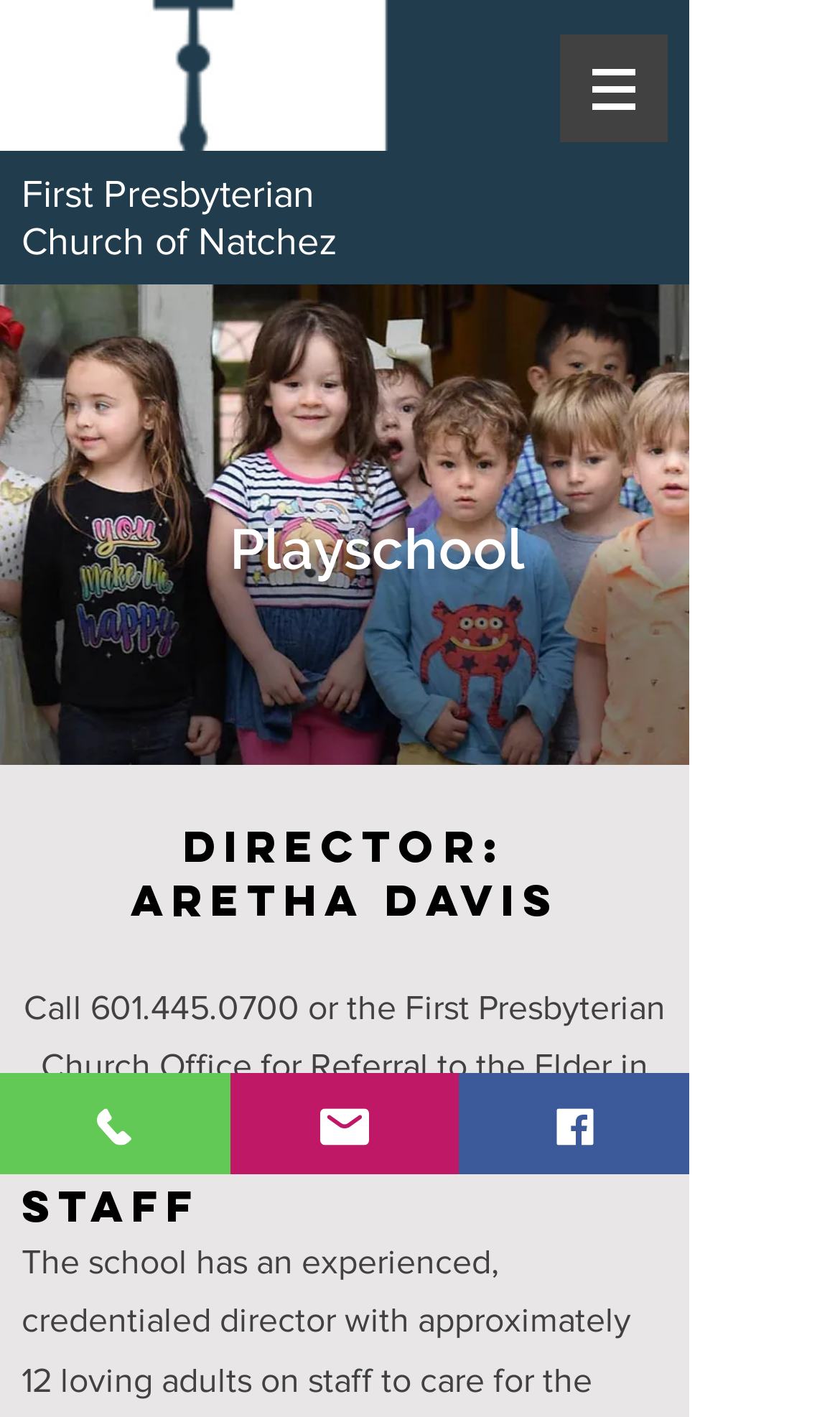What is the phone number to call for referral?
Give a detailed and exhaustive answer to the question.

I determined the answer by looking at the link element that says '601.445.0700' which is mentioned in the context of calling for referral to the Elder in Charge of the Playschool Ministry.